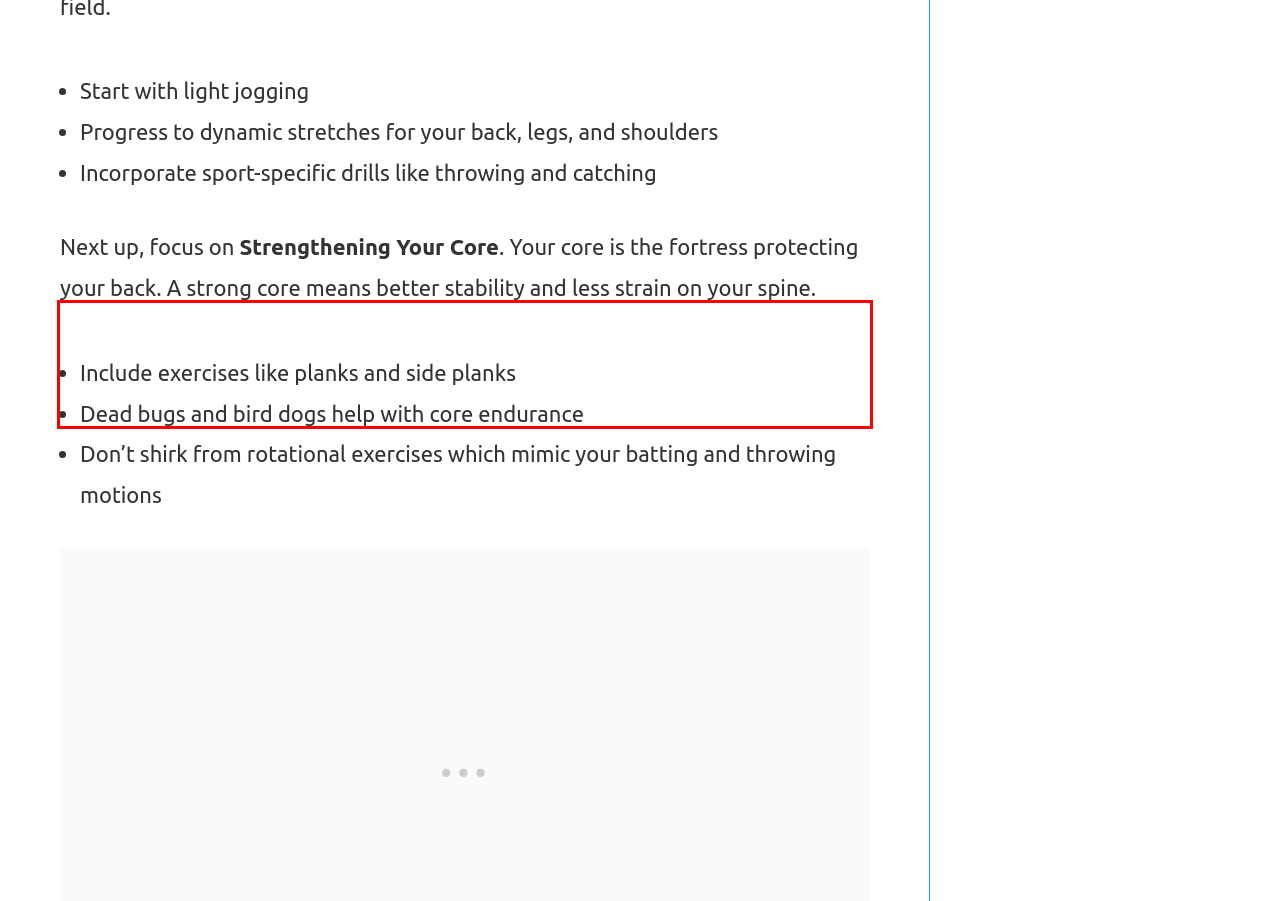Please take the screenshot of the webpage, find the red bounding box, and generate the text content that is within this red bounding box.

Core strength is crucial in baseball as it helps to maintain proper posture, support the spine during dynamic movements, and decreases the likelihood of back injuries by distributing the stress of the game more evenly through the body.